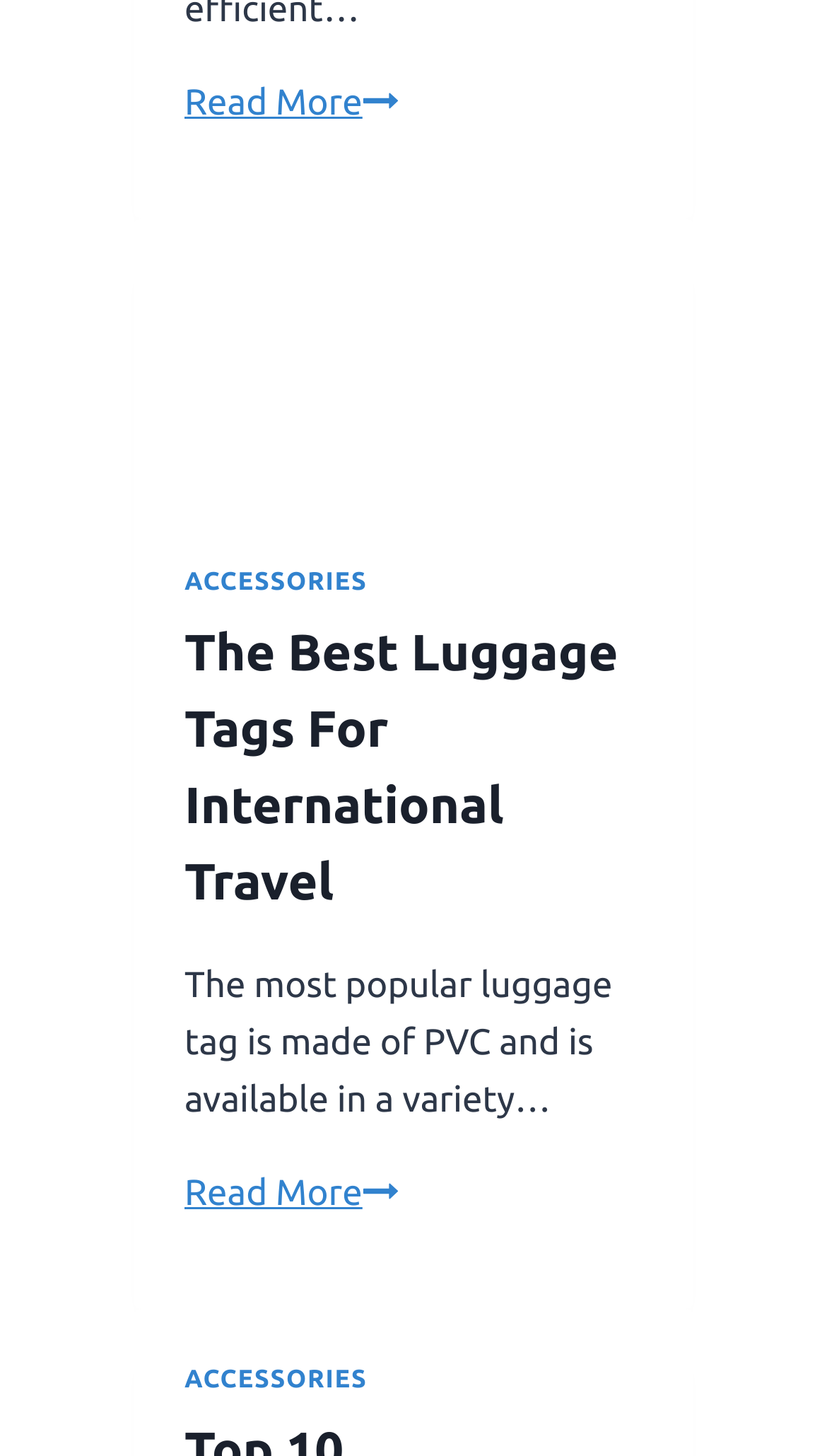Please provide a detailed answer to the question below based on the screenshot: 
What is the category of the article?

I determined the category of the article by looking at the link 'ACCESSORIES' which is located in the header section of the webpage, indicating that the article belongs to this category.